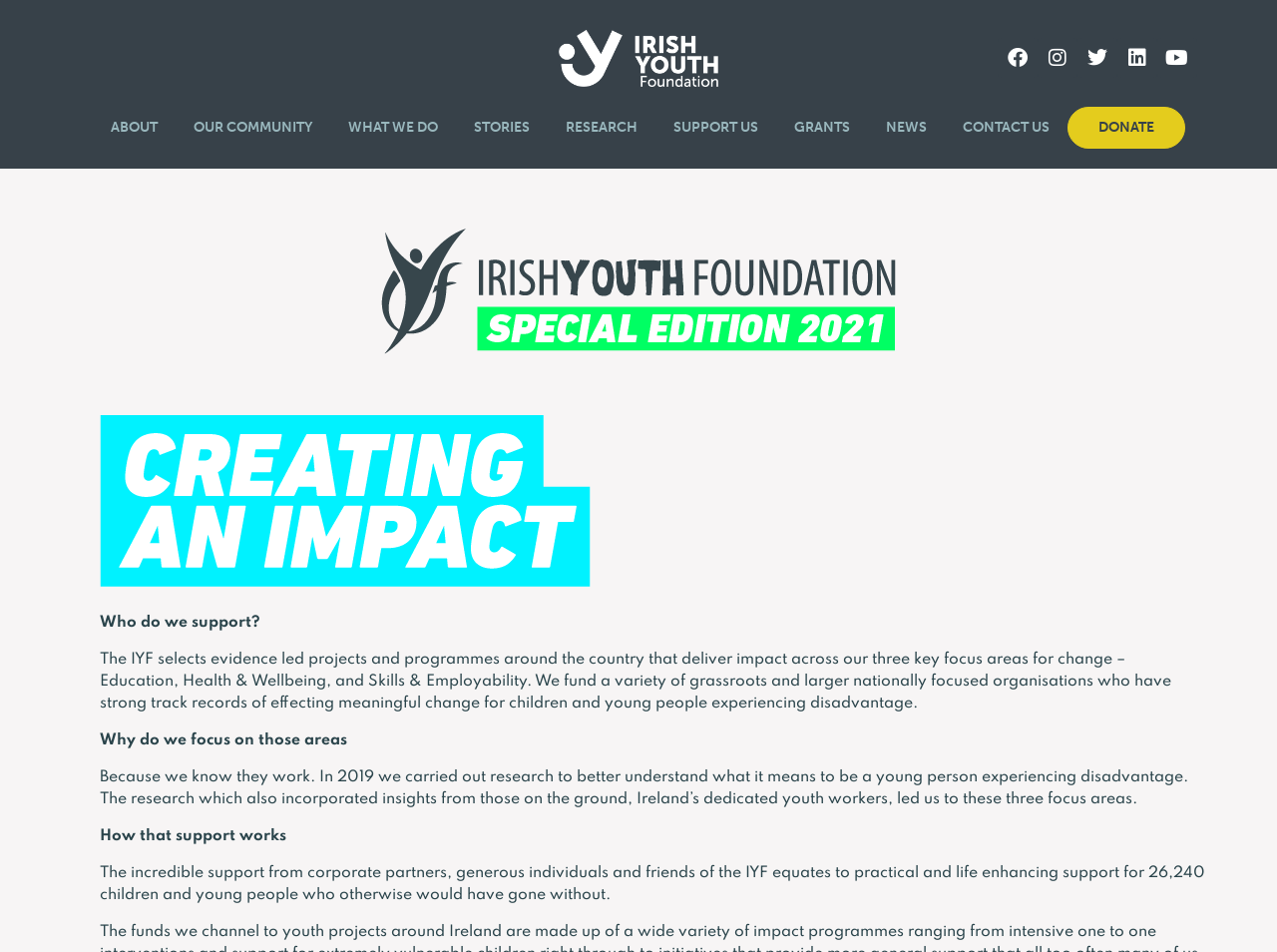Can you specify the bounding box coordinates of the area that needs to be clicked to fulfill the following instruction: "subscribe"?

None